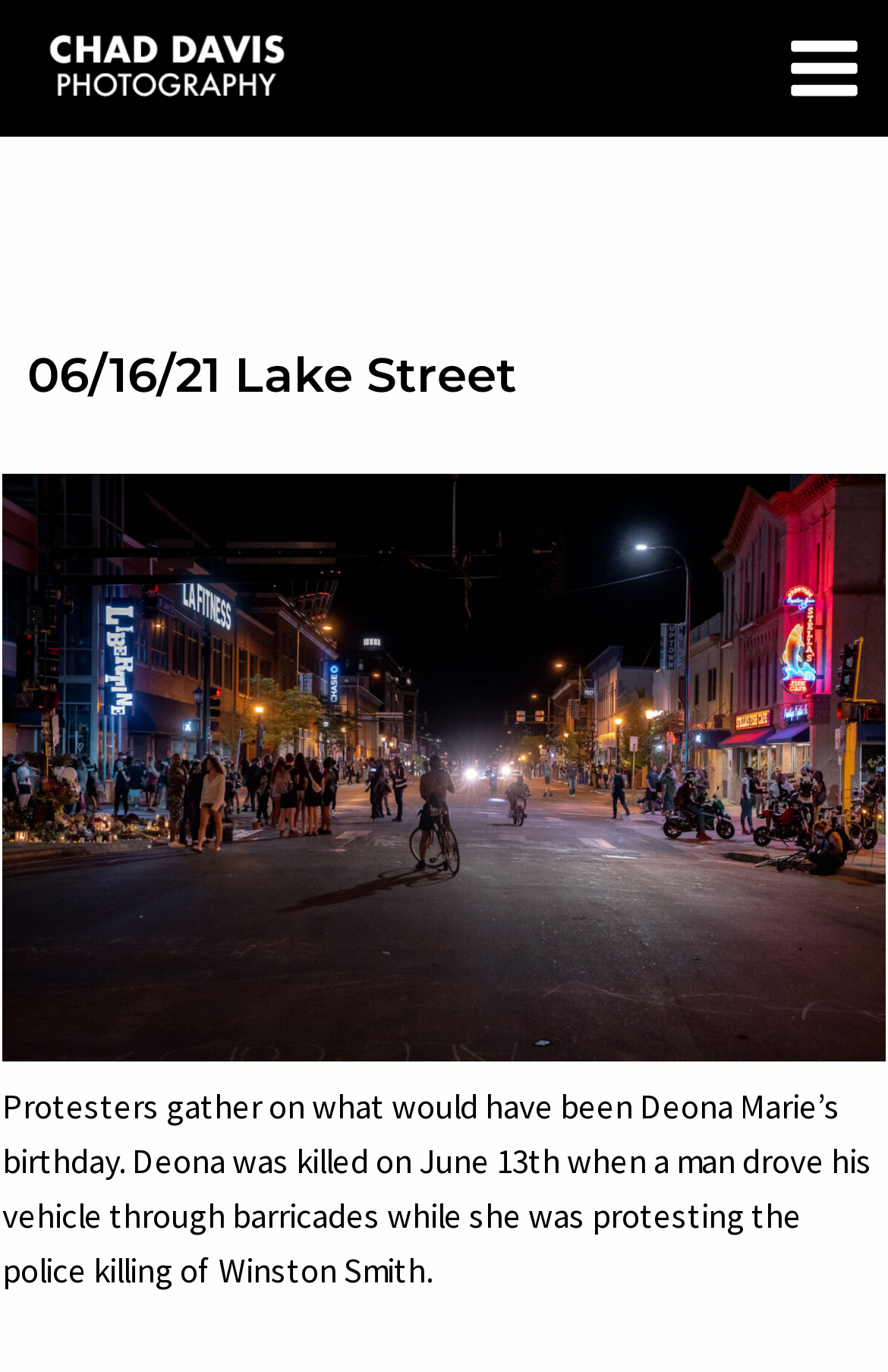Respond with a single word or phrase to the following question: What is the main topic of the article?

Protest